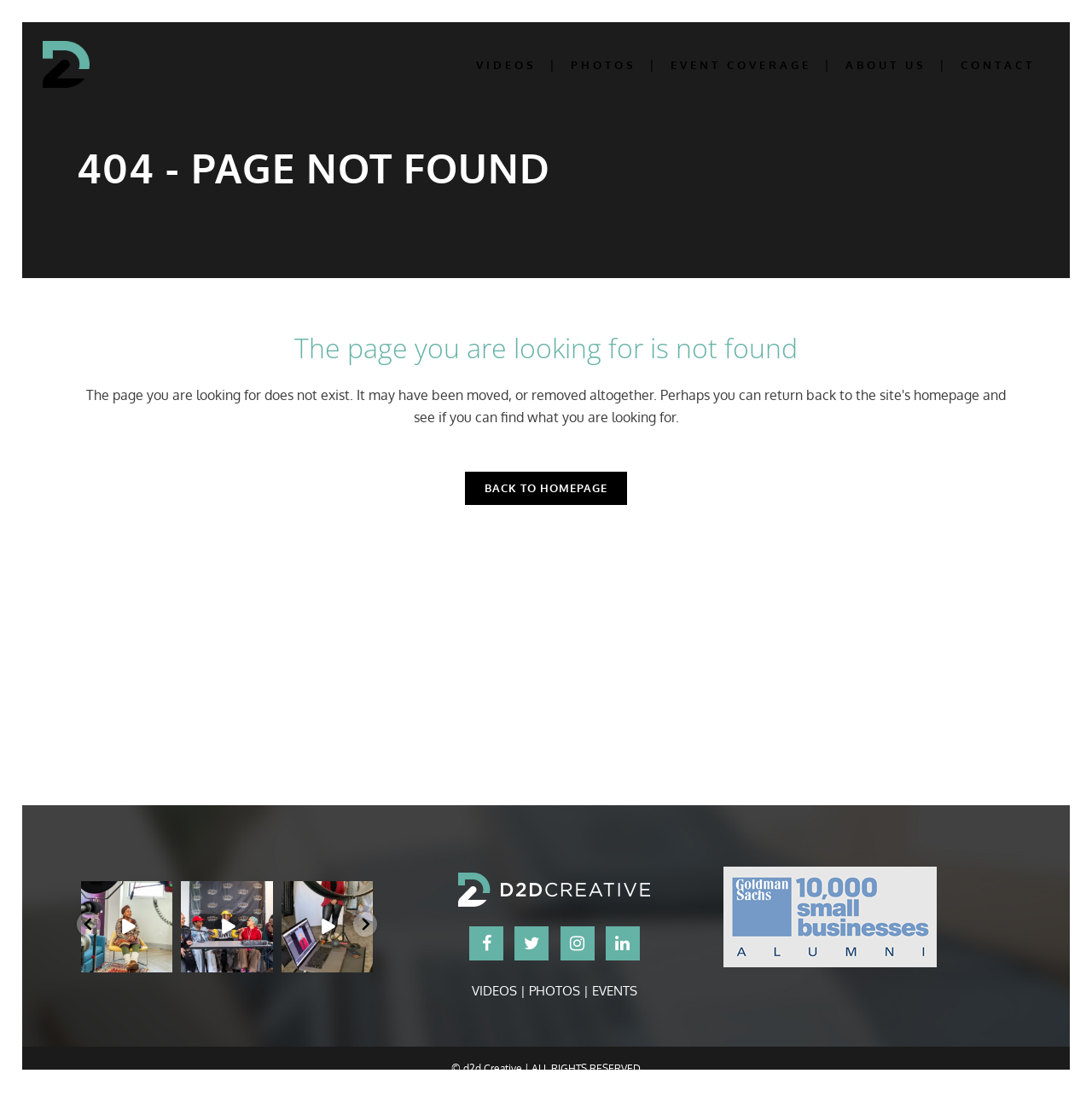Can you find and provide the title of the webpage?

404 - PAGE NOT FOUND